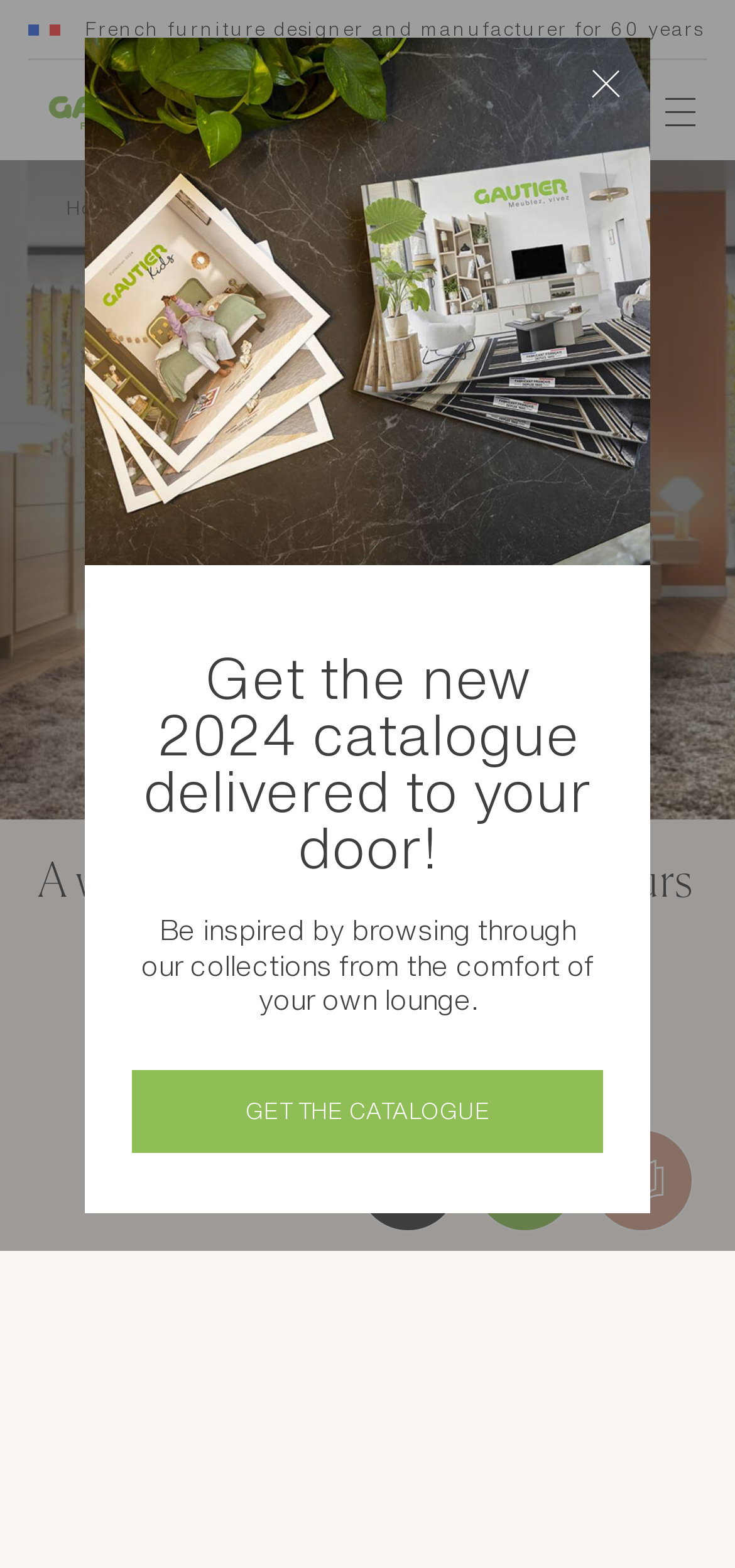Please specify the bounding box coordinates of the clickable region to carry out the following instruction: "Get the 2024 catalogue". The coordinates should be four float numbers between 0 and 1, in the format [left, top, right, bottom].

[0.179, 0.682, 0.821, 0.735]